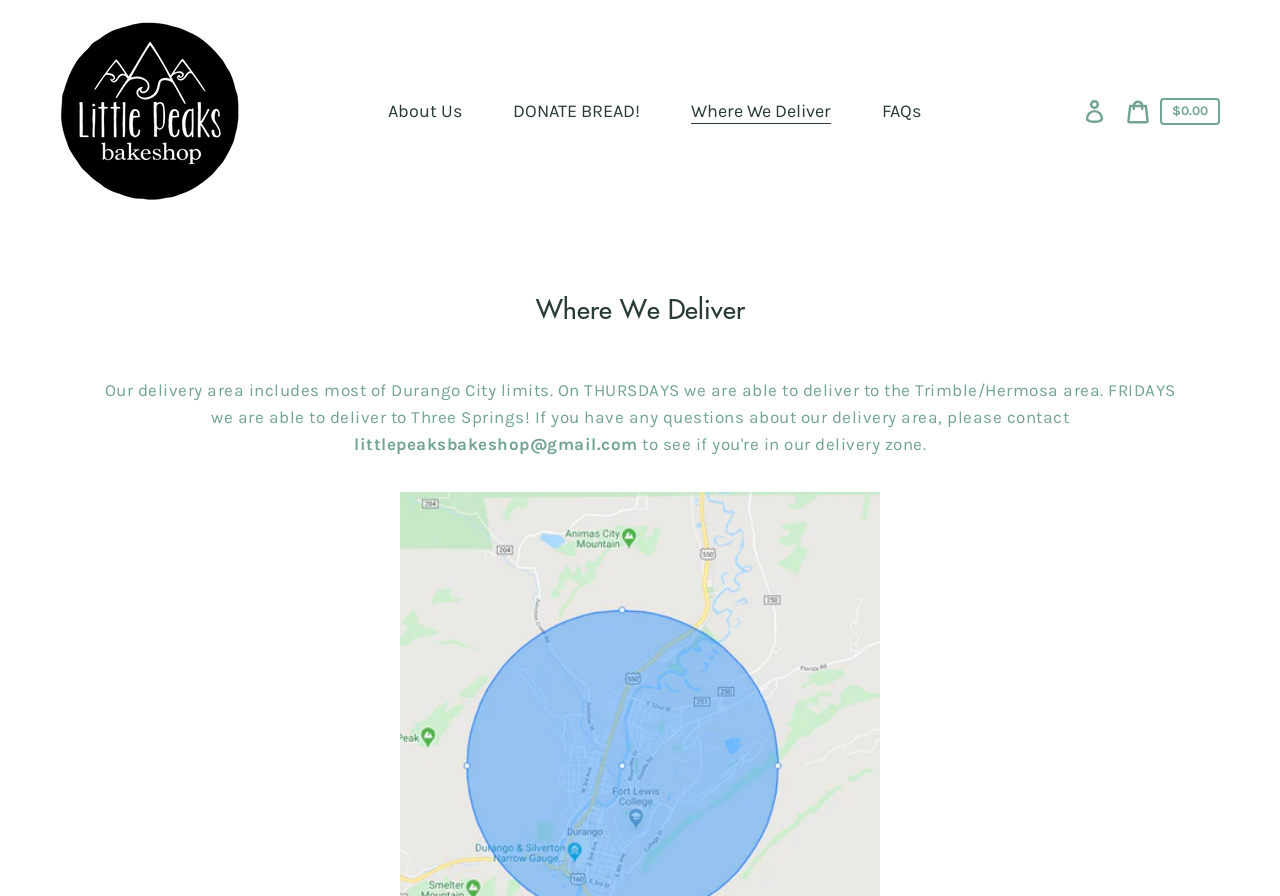Show the bounding box coordinates of the region that should be clicked to follow the instruction: "Click on 'The Green Ribbon'."

None